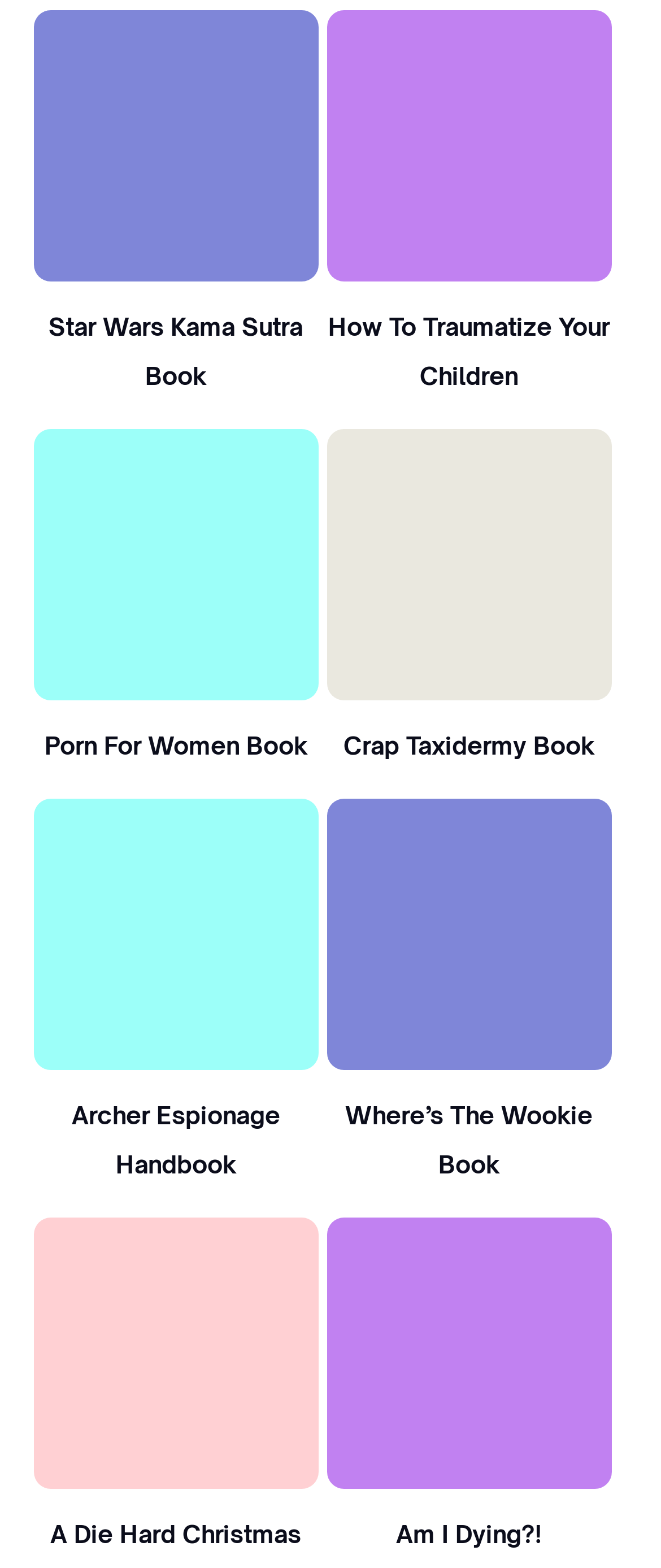Answer the question below using just one word or a short phrase: 
How many 'show me this!' links are there on this webpage?

8